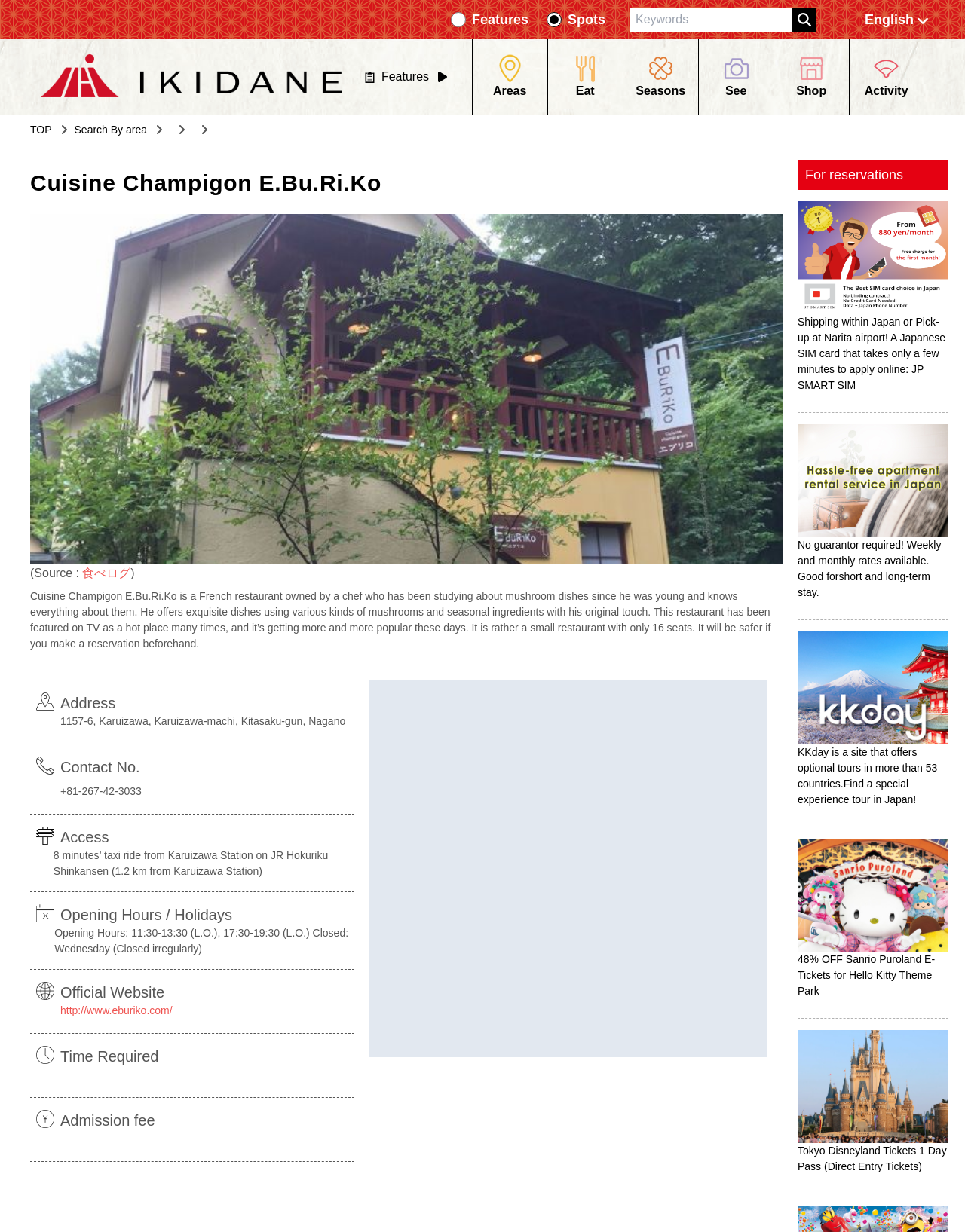What is the contact number of this restaurant?
Examine the webpage screenshot and provide an in-depth answer to the question.

I found this information in the section of the webpage that lists the contact details of the restaurant, which includes the phone number.